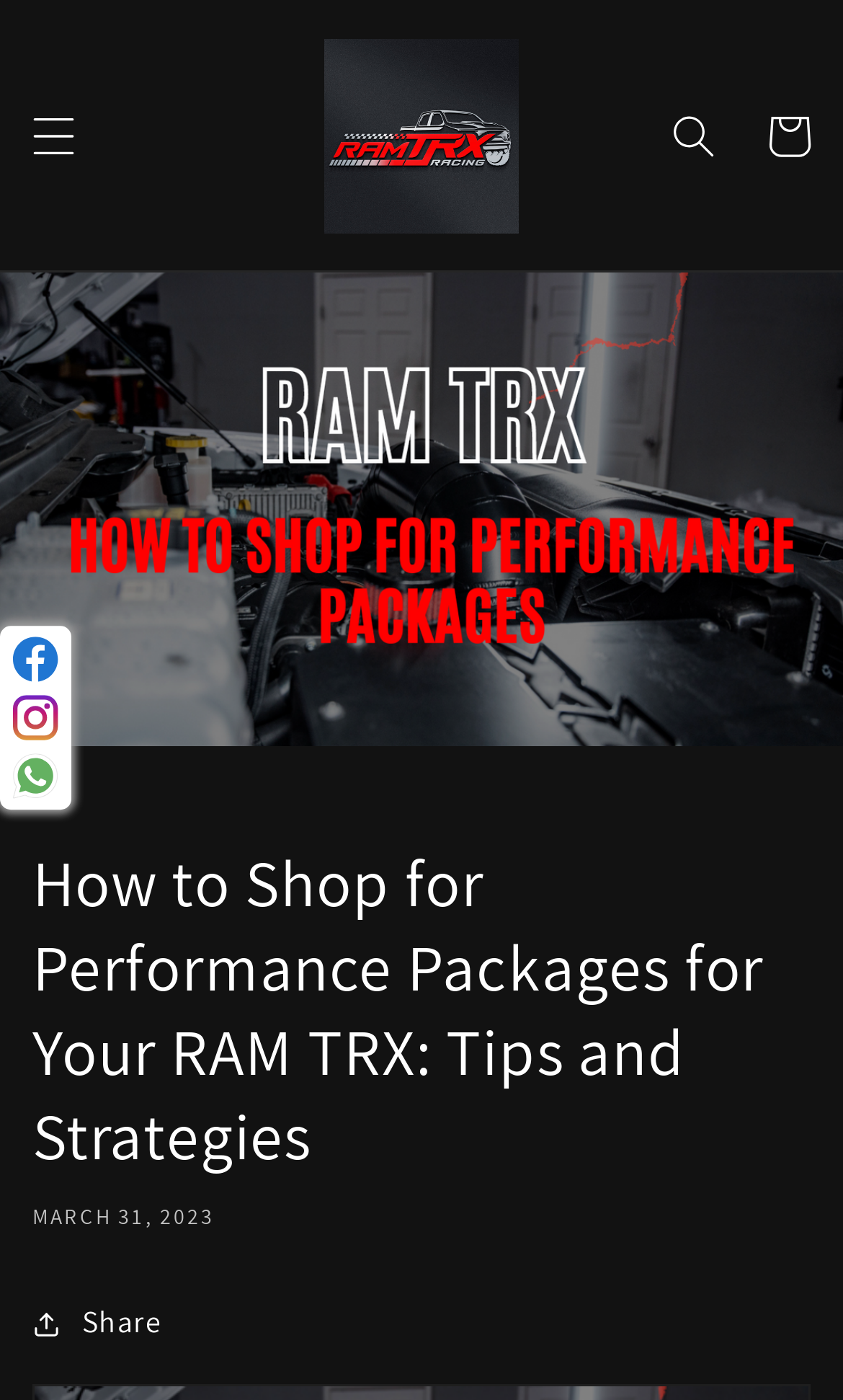Please determine the bounding box of the UI element that matches this description: aria-label="Menu". The coordinates should be given as (top-left x, top-left y, bottom-right x, bottom-right y), with all values between 0 and 1.

[0.008, 0.063, 0.121, 0.131]